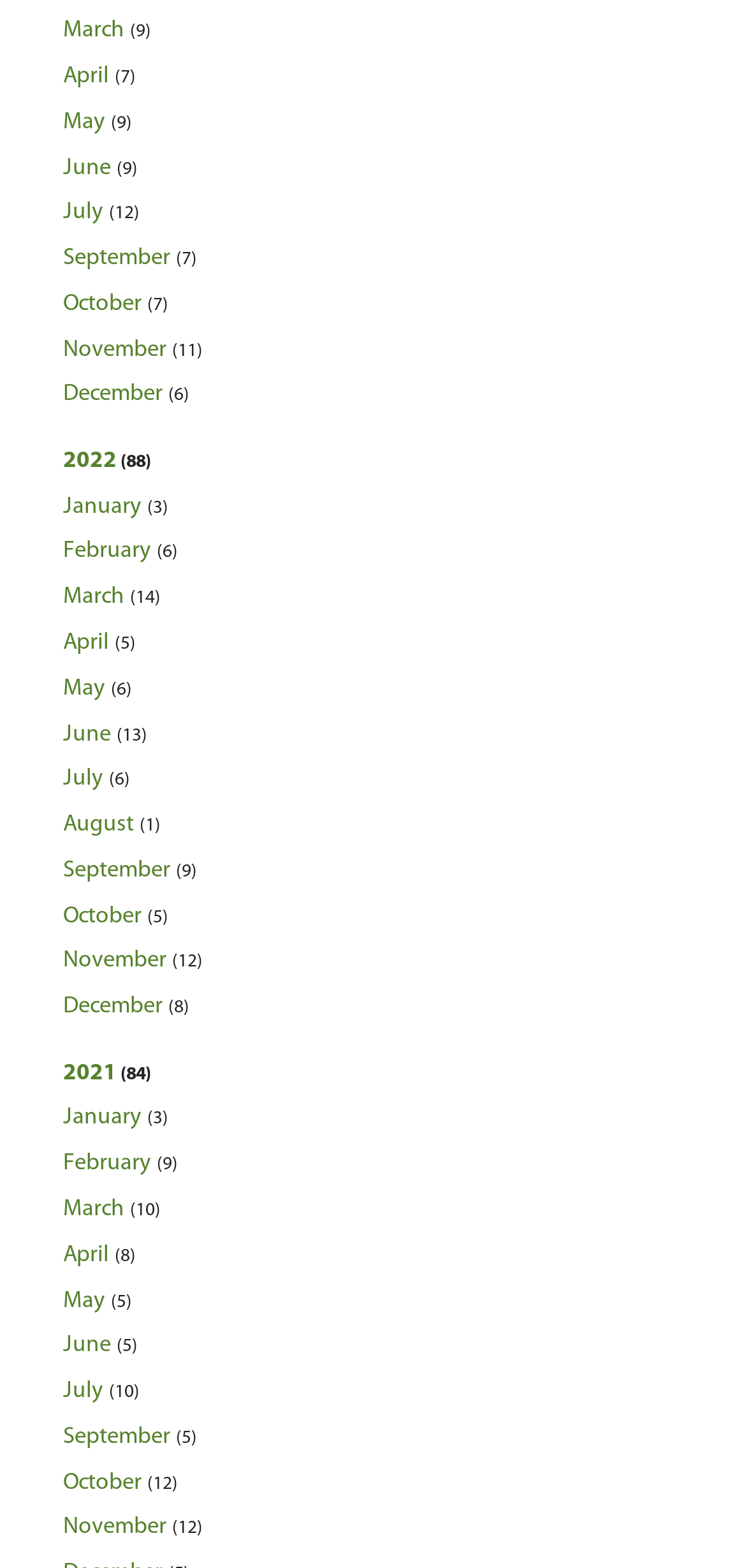Identify the bounding box coordinates of the specific part of the webpage to click to complete this instruction: "Go to 2021".

[0.085, 0.672, 0.203, 0.697]